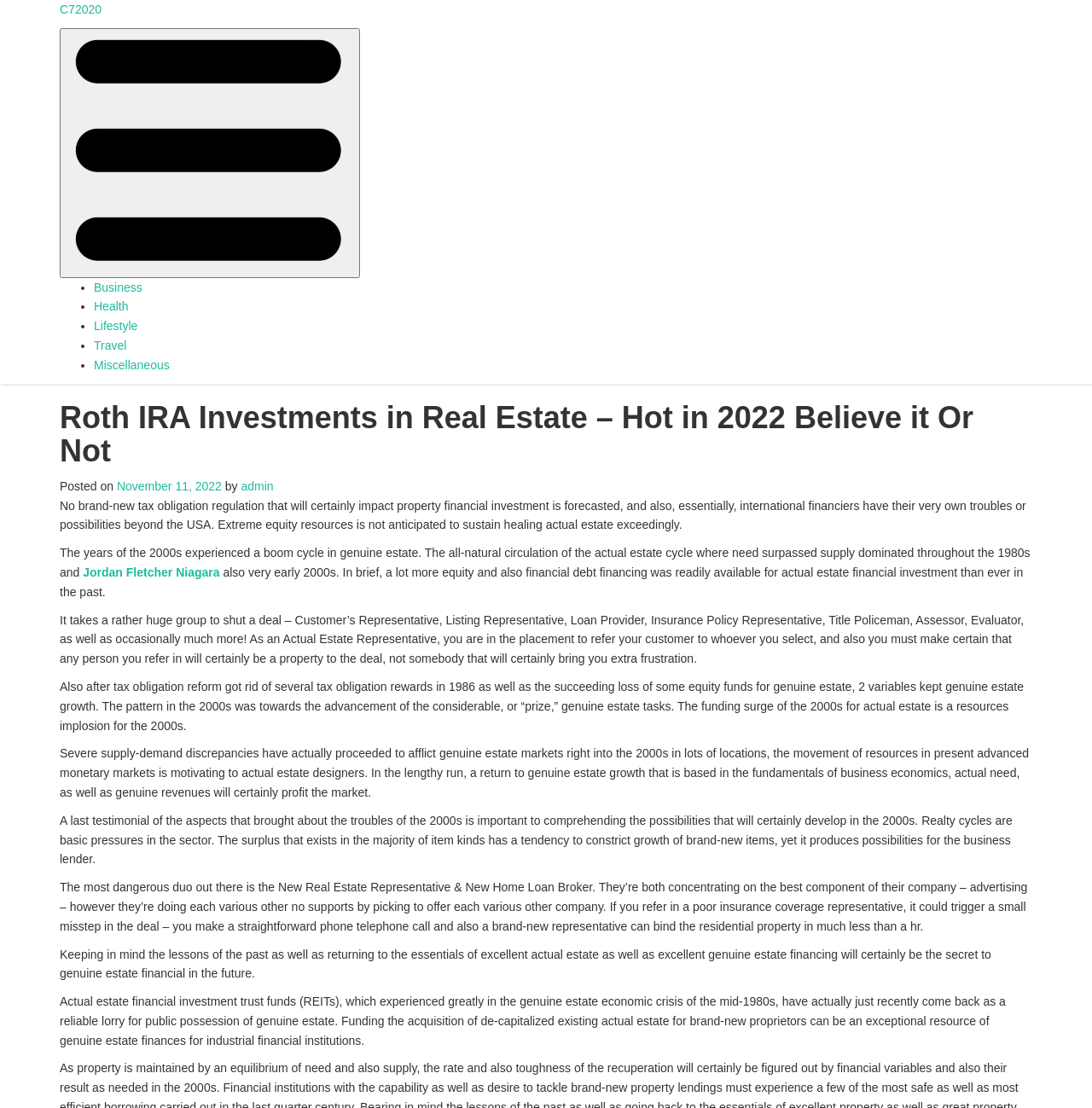From the given element description: "[ thread ]", find the bounding box for the UI element. Provide the coordinates as four float numbers between 0 and 1, in the order [left, top, right, bottom].

None